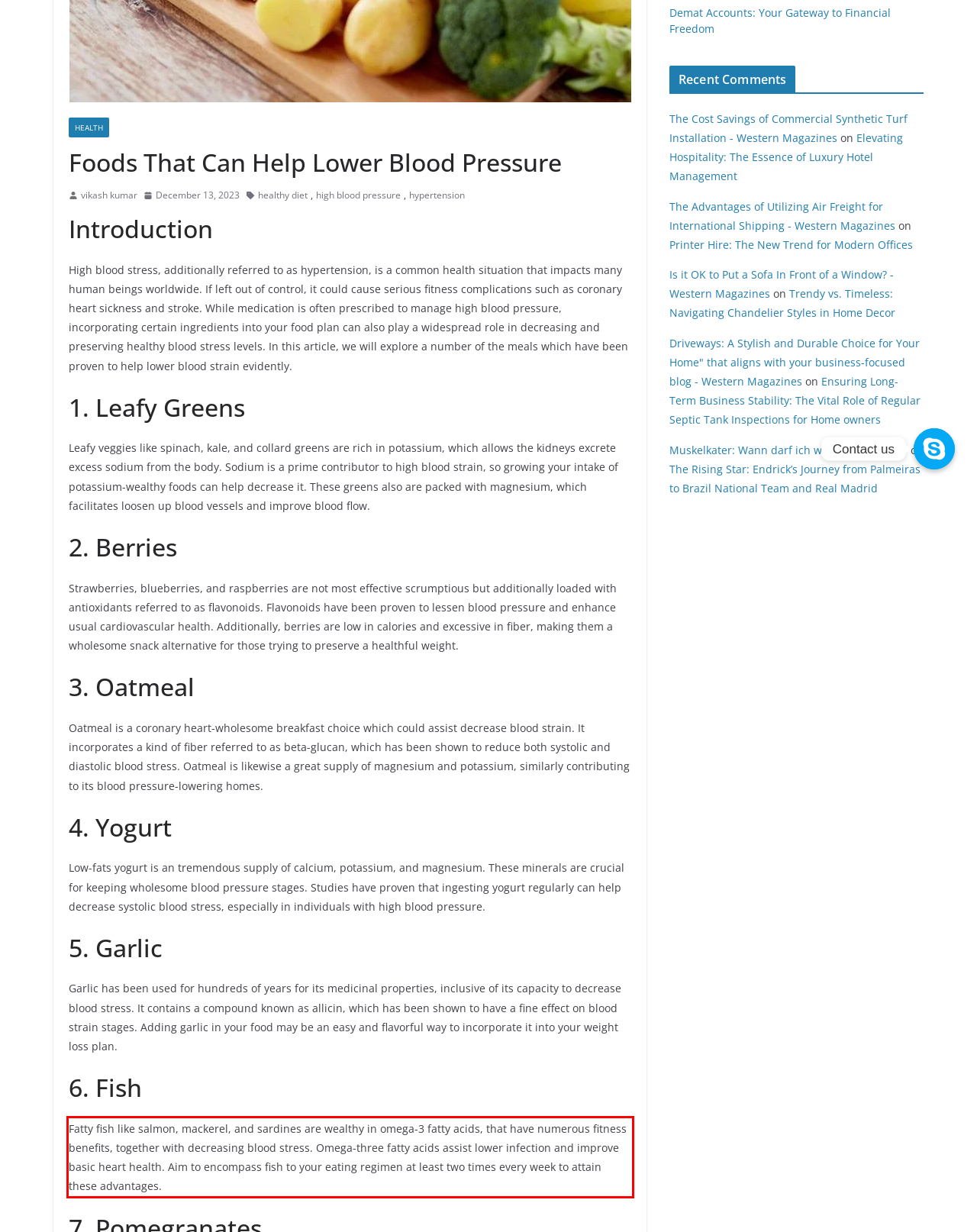Please identify and extract the text content from the UI element encased in a red bounding box on the provided webpage screenshot.

Fatty fish like salmon, mackerel, and sardines are wealthy in omega-3 fatty acids, that have numerous fitness benefits, together with decreasing blood stress. Omega-three fatty acids assist lower infection and improve basic heart health. Aim to encompass fish to your eating regimen at least two times every week to attain these advantages.